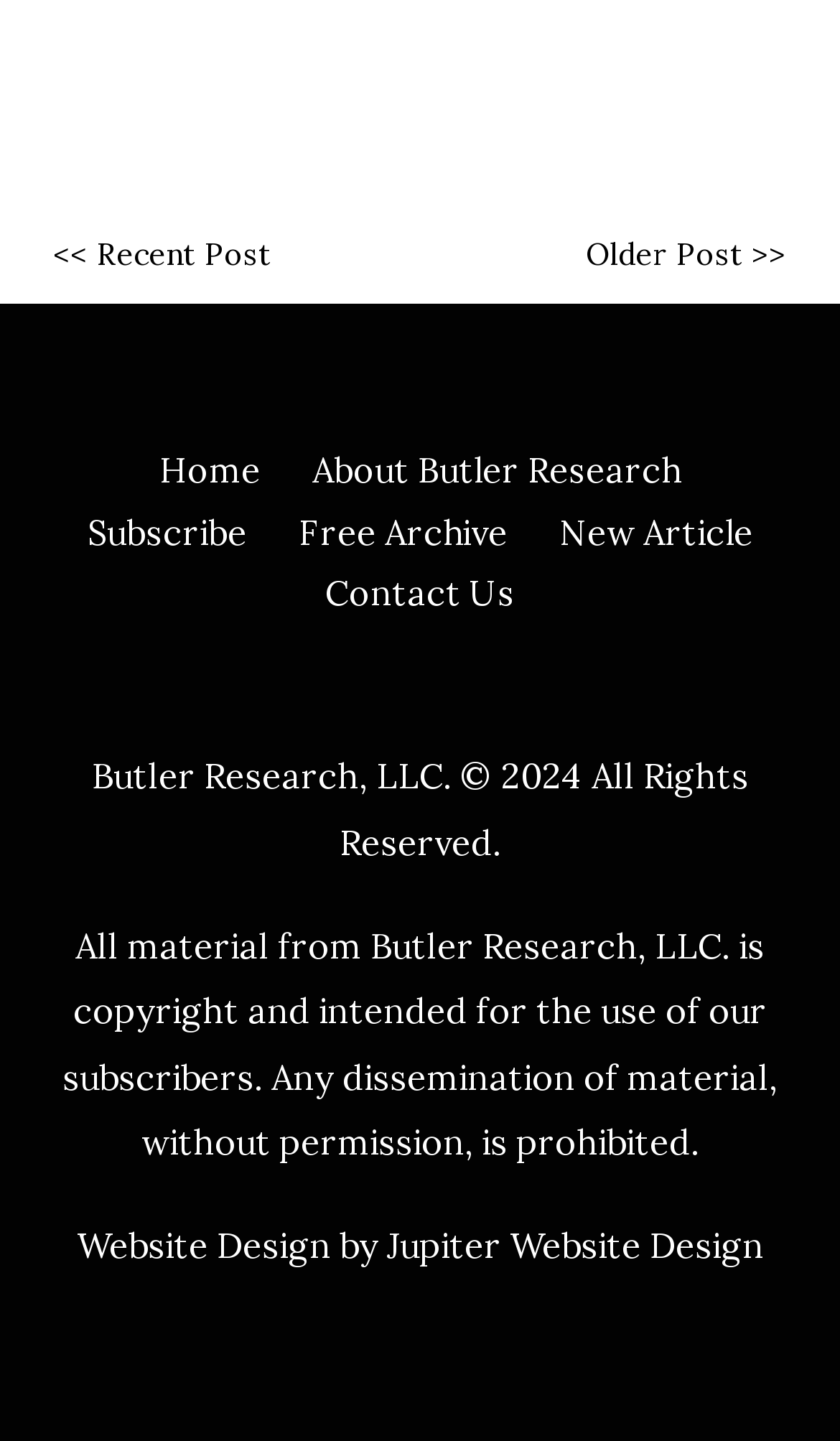What is the purpose of the content?
Please provide a detailed answer to the question.

The webpage states that 'All material from Butler Research, LLC. is copyright and intended for the use of our subscribers.' This implies that the content on the webpage is intended for subscribers only.